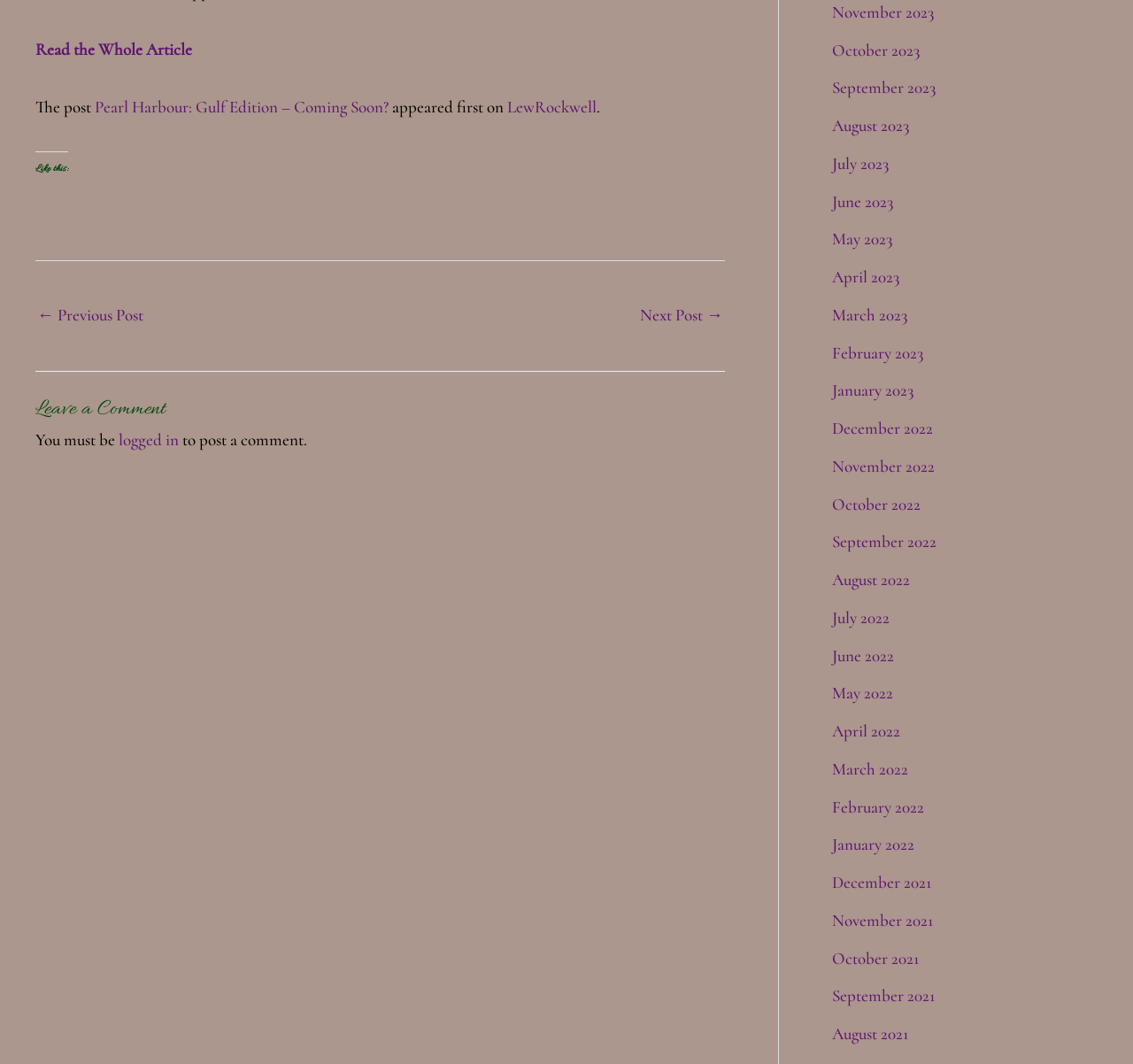Extract the bounding box coordinates of the UI element described by: "← Previous Post". The coordinates should include four float numbers ranging from 0 to 1, e.g., [left, top, right, bottom].

[0.033, 0.279, 0.127, 0.315]